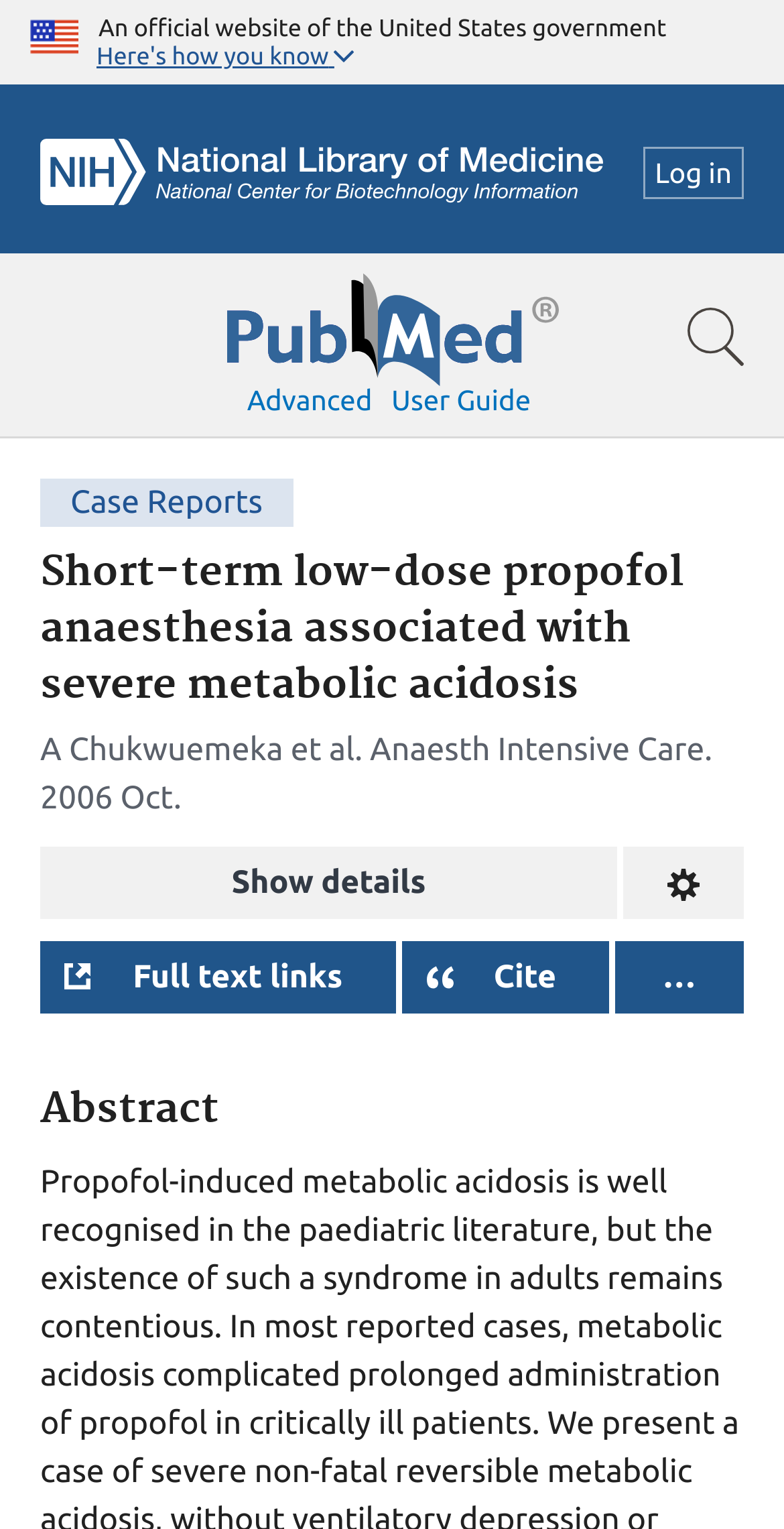Based on the element description, predict the bounding box coordinates (top-left x, top-left y, bottom-right x, bottom-right y) for the UI element in the screenshot: Menu

None